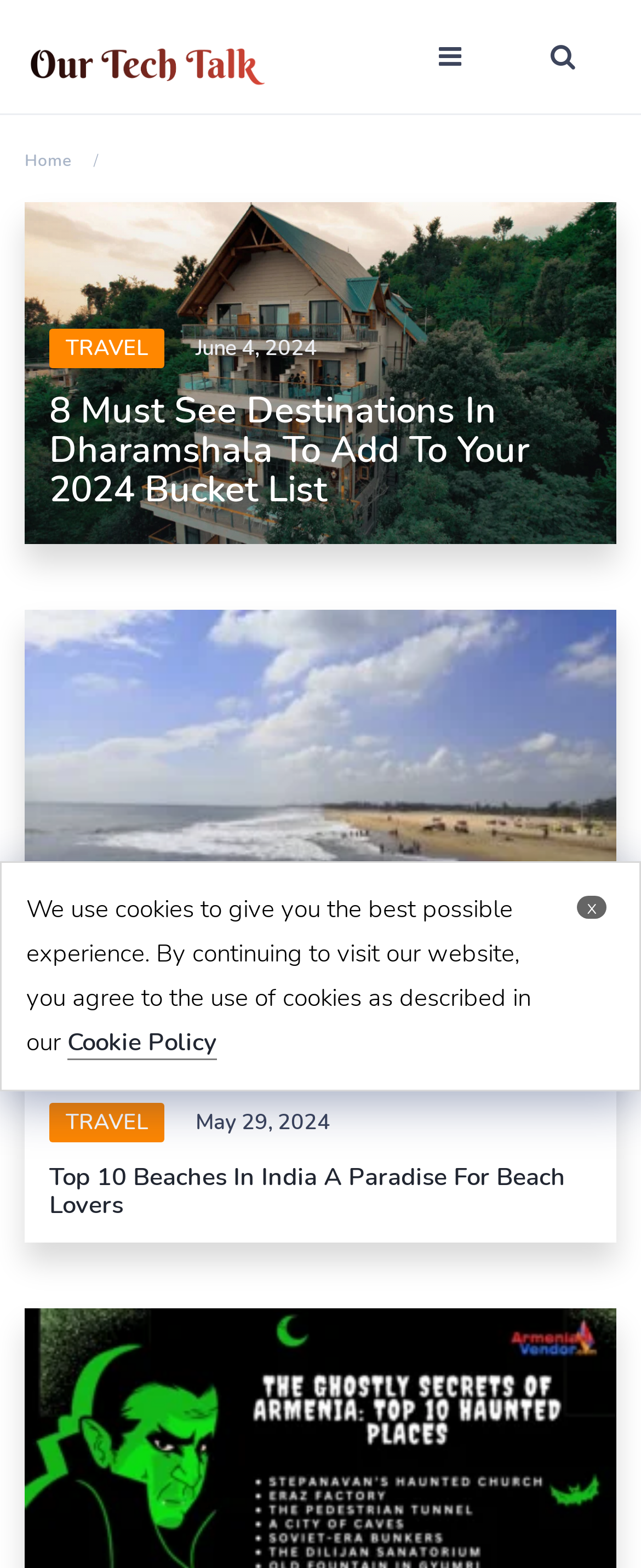Identify the bounding box coordinates for the region to click in order to carry out this instruction: "read travel news". Provide the coordinates using four float numbers between 0 and 1, formatted as [left, top, right, bottom].

[0.077, 0.21, 0.256, 0.235]